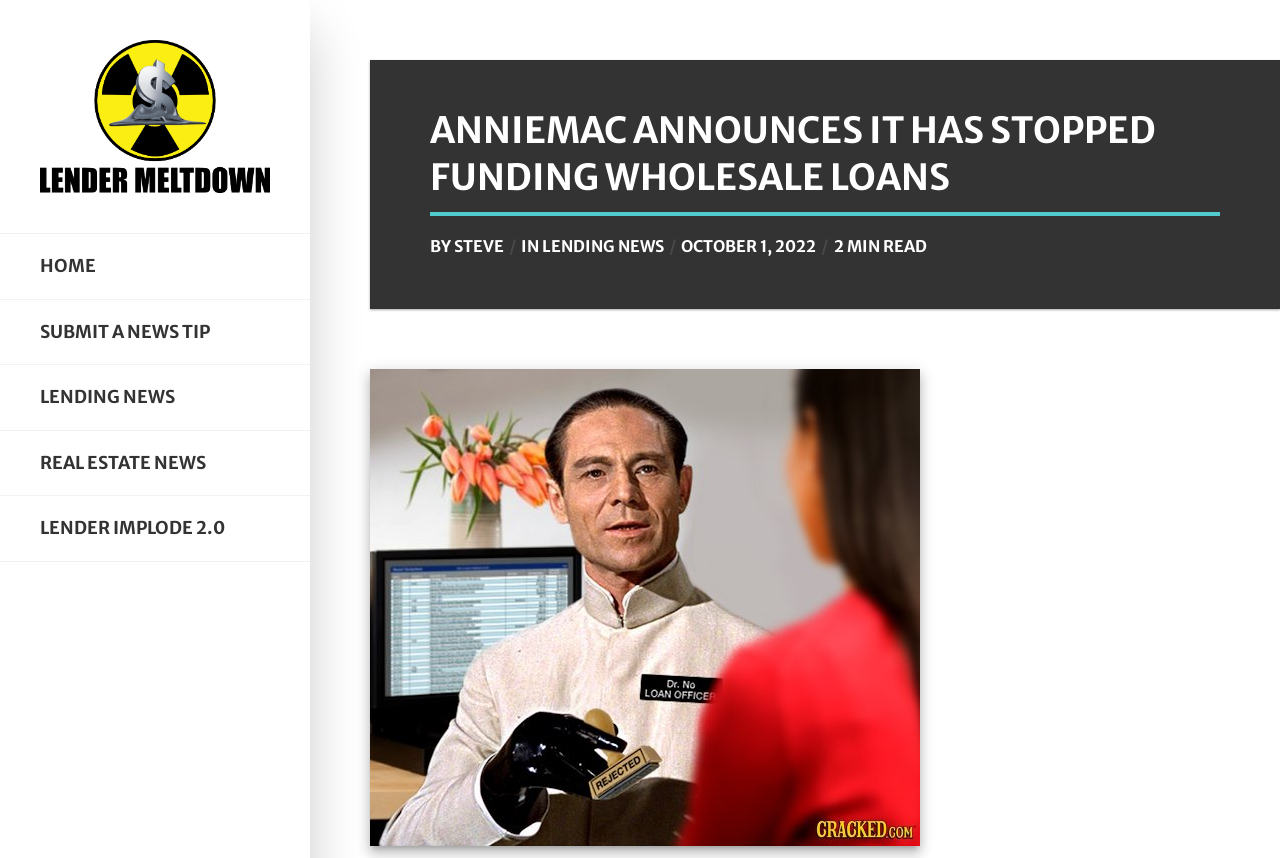Give a one-word or short phrase answer to the question: 
When did AnnieMac stop funding wholesale loans?

September 27, 2022